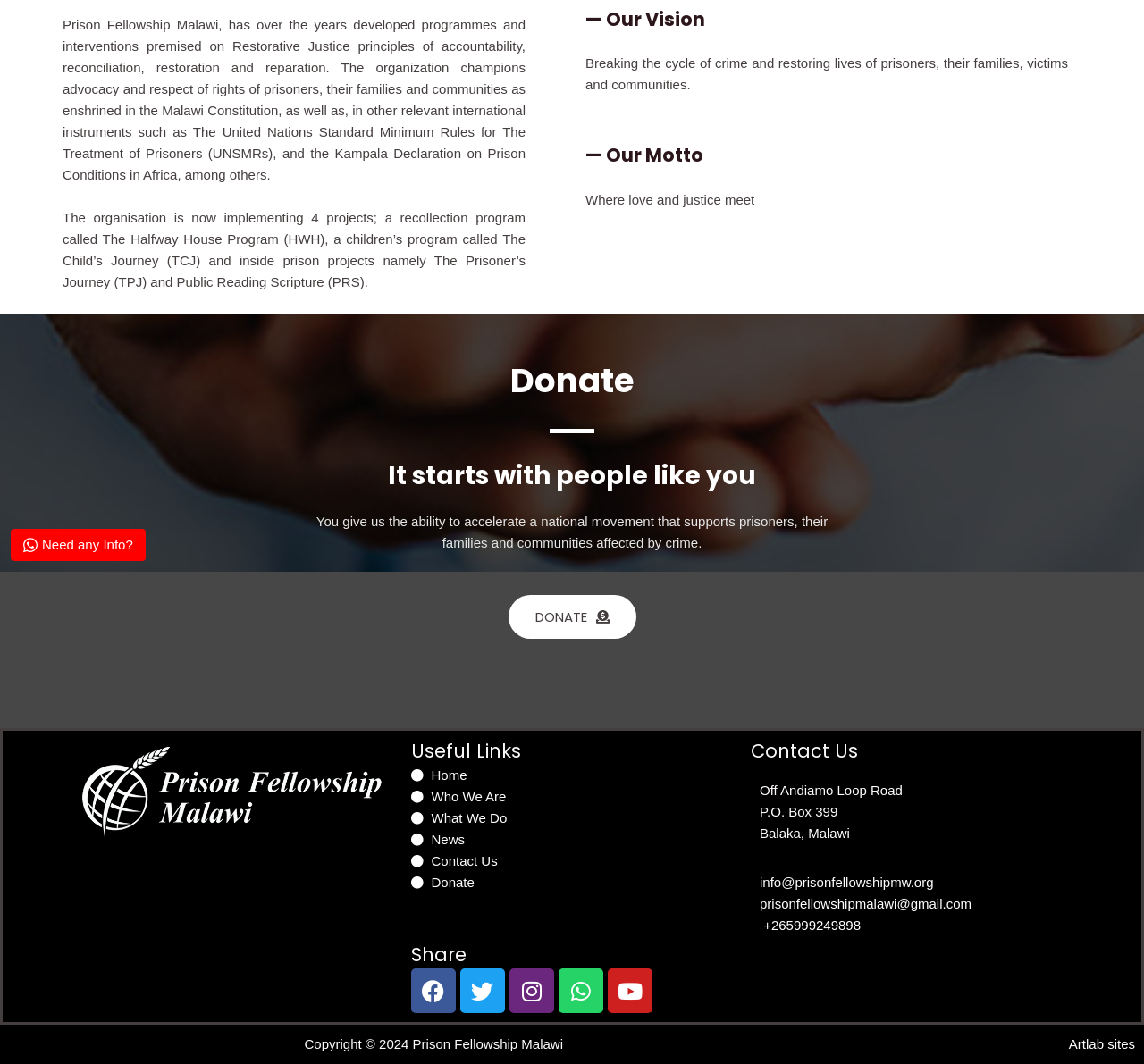Bounding box coordinates are given in the format (top-left x, top-left y, bottom-right x, bottom-right y). All values should be floating point numbers between 0 and 1. Provide the bounding box coordinate for the UI element described as: Donate

[0.444, 0.559, 0.556, 0.6]